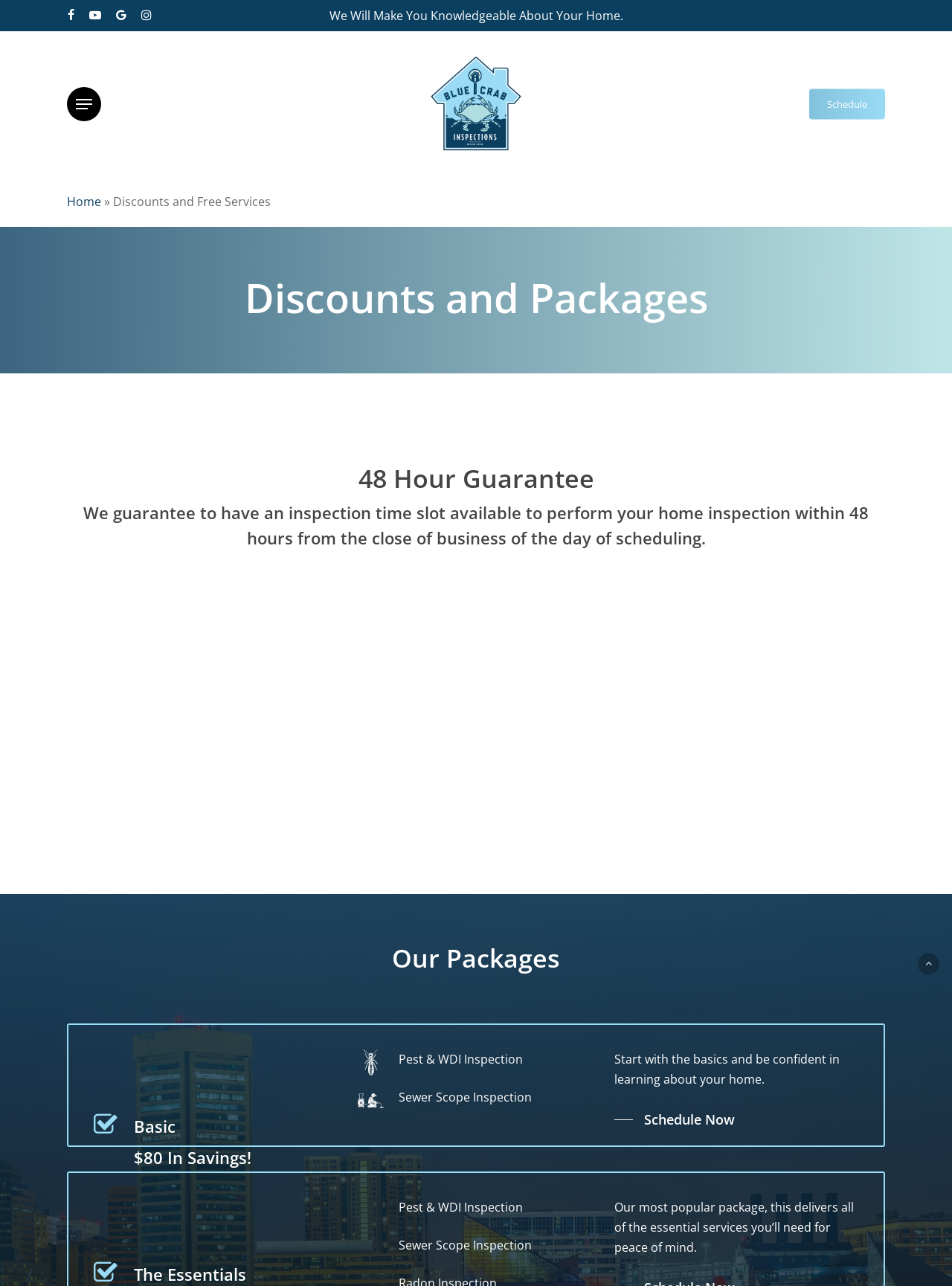Identify the bounding box of the UI element that matches this description: "youtube".

[0.094, 0.004, 0.106, 0.02]